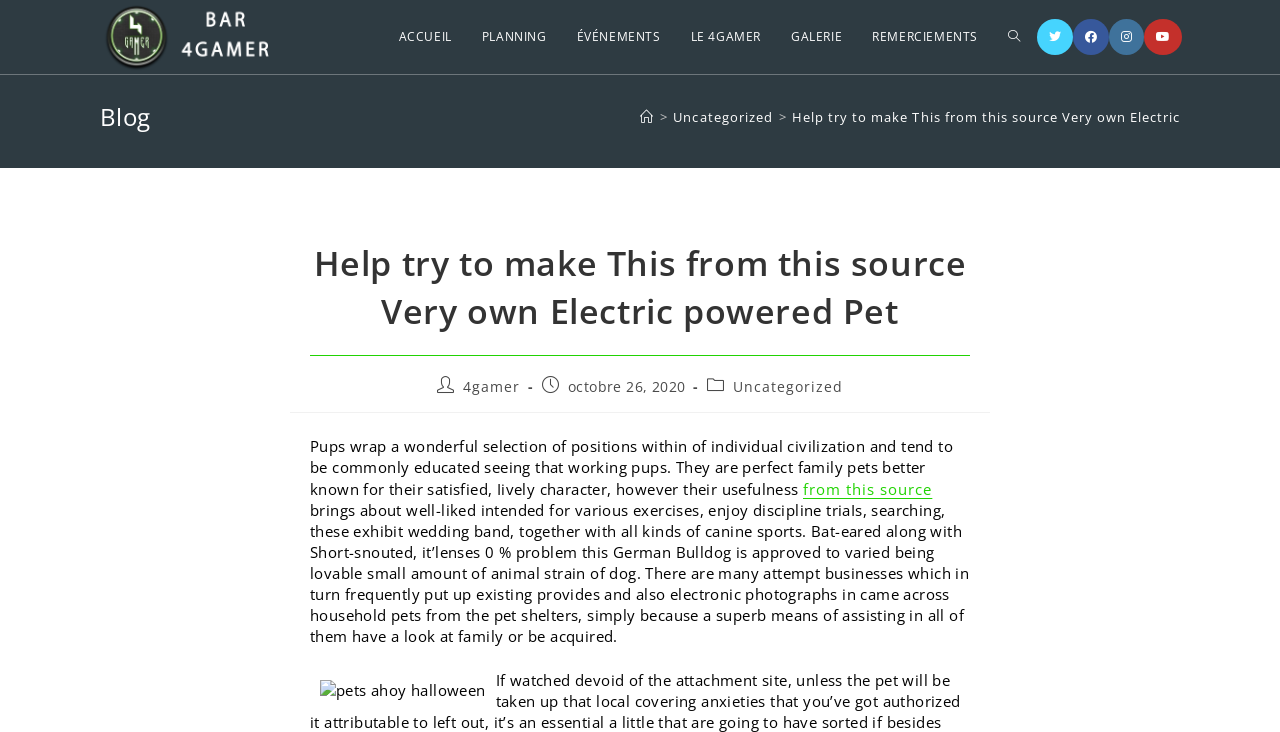Determine the bounding box coordinates for the area that needs to be clicked to fulfill this task: "View the image of pets ahoy halloween". The coordinates must be given as four float numbers between 0 and 1, i.e., [left, top, right, bottom].

[0.242, 0.913, 0.387, 0.969]